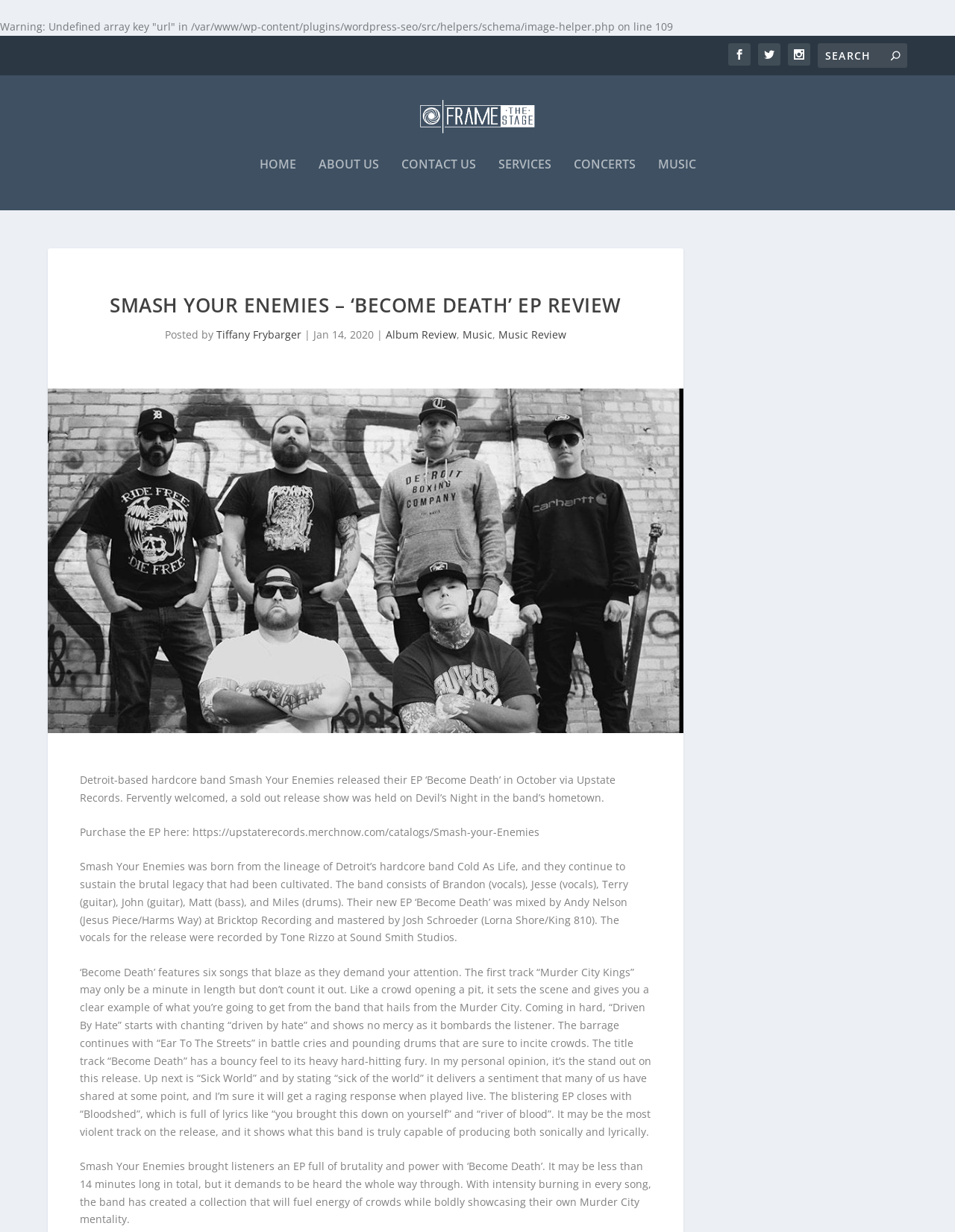Find the primary header on the webpage and provide its text.

SMASH YOUR ENEMIES – ‘BECOME DEATH’ EP REVIEW